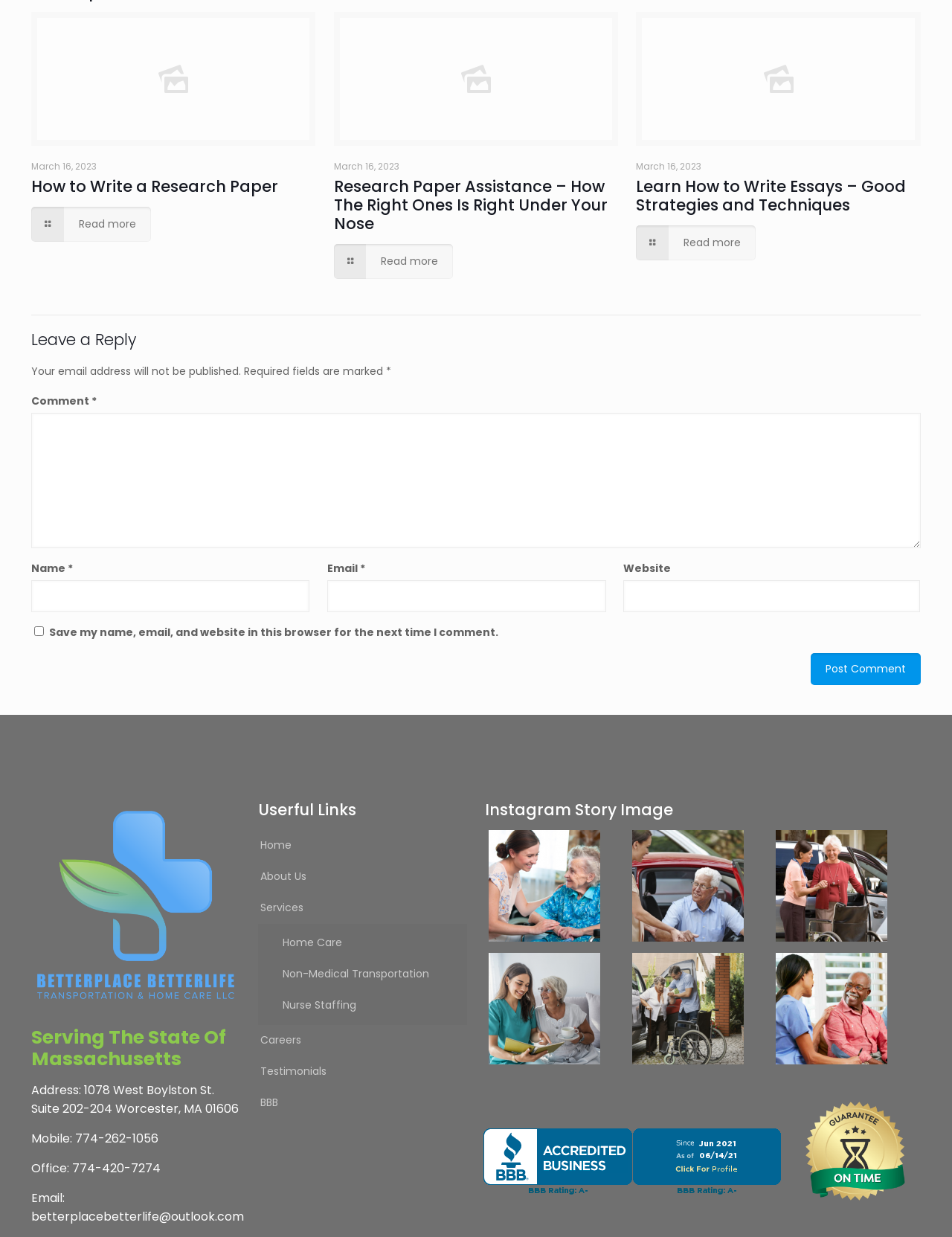Identify the bounding box coordinates of the element to click to follow this instruction: 'Click on 'How to Write a Research Paper''. Ensure the coordinates are four float values between 0 and 1, provided as [left, top, right, bottom].

[0.033, 0.142, 0.292, 0.159]